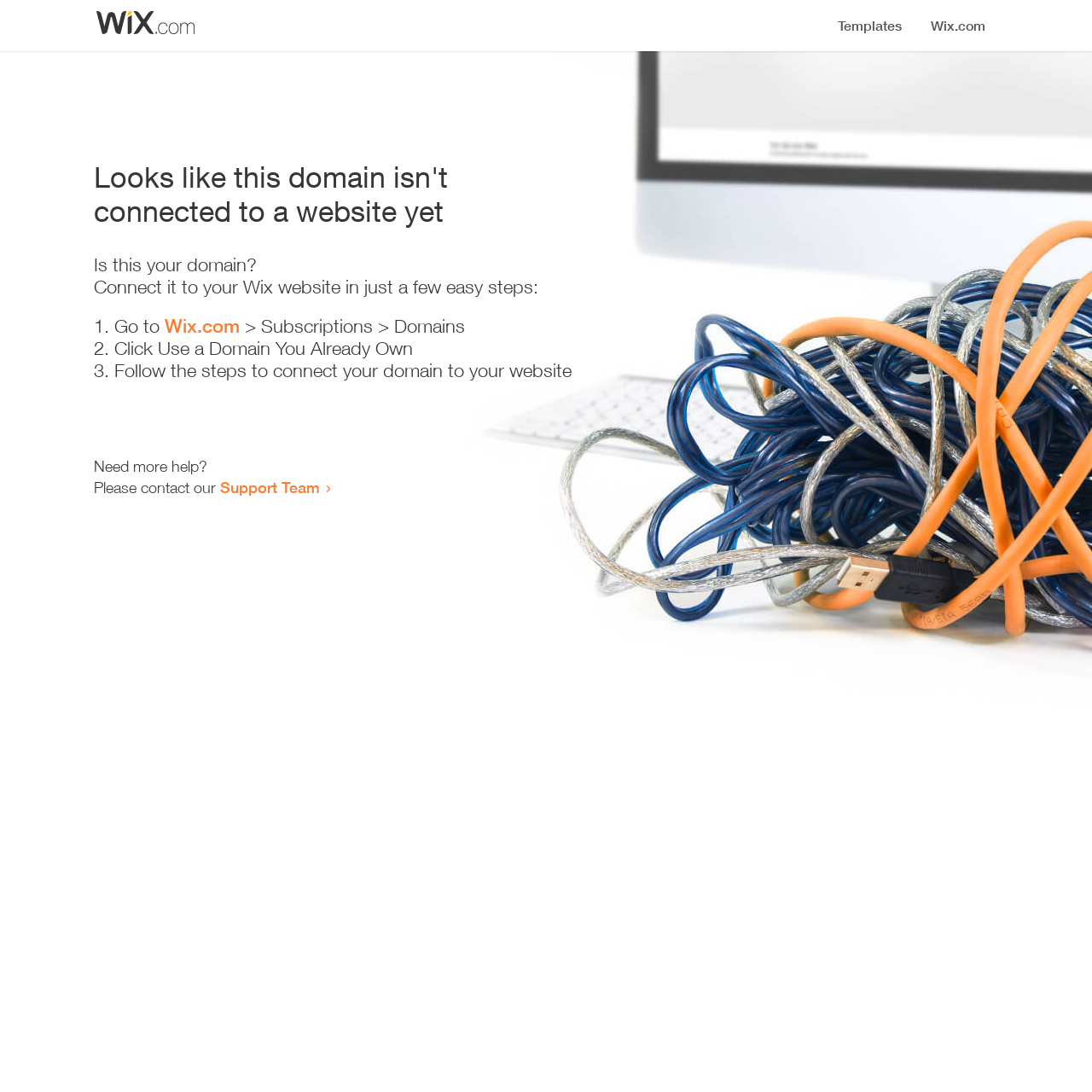Generate a thorough caption detailing the webpage content.

The webpage appears to be an error page, indicating that a domain is not connected to a website yet. At the top, there is a small image, likely a logo or icon. Below the image, a prominent heading reads "Looks like this domain isn't connected to a website yet". 

Underneath the heading, there is a series of instructions to connect the domain to a Wix website. The instructions are presented in a step-by-step format, with each step numbered and accompanied by a brief description. The first step is to go to Wix.com, followed by navigating to the Subscriptions and Domains section. The second step is to click "Use a Domain You Already Own", and the third step is to follow the instructions to connect the domain to the website.

At the bottom of the page, there is a section offering additional help, with a message "Need more help?" followed by an invitation to contact the Support Team via a link.